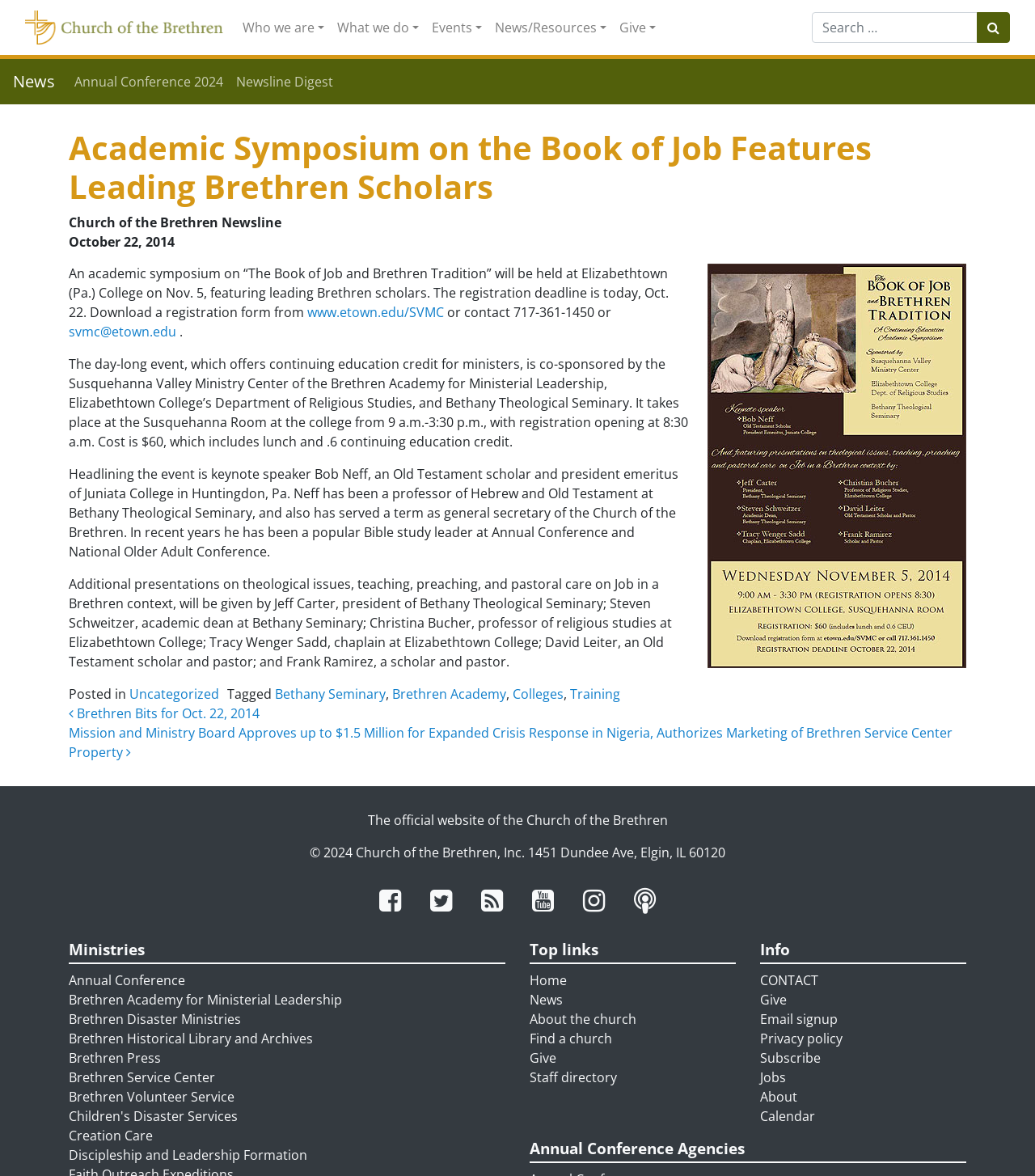Could you indicate the bounding box coordinates of the region to click in order to complete this instruction: "Contact svmc".

[0.066, 0.274, 0.17, 0.29]